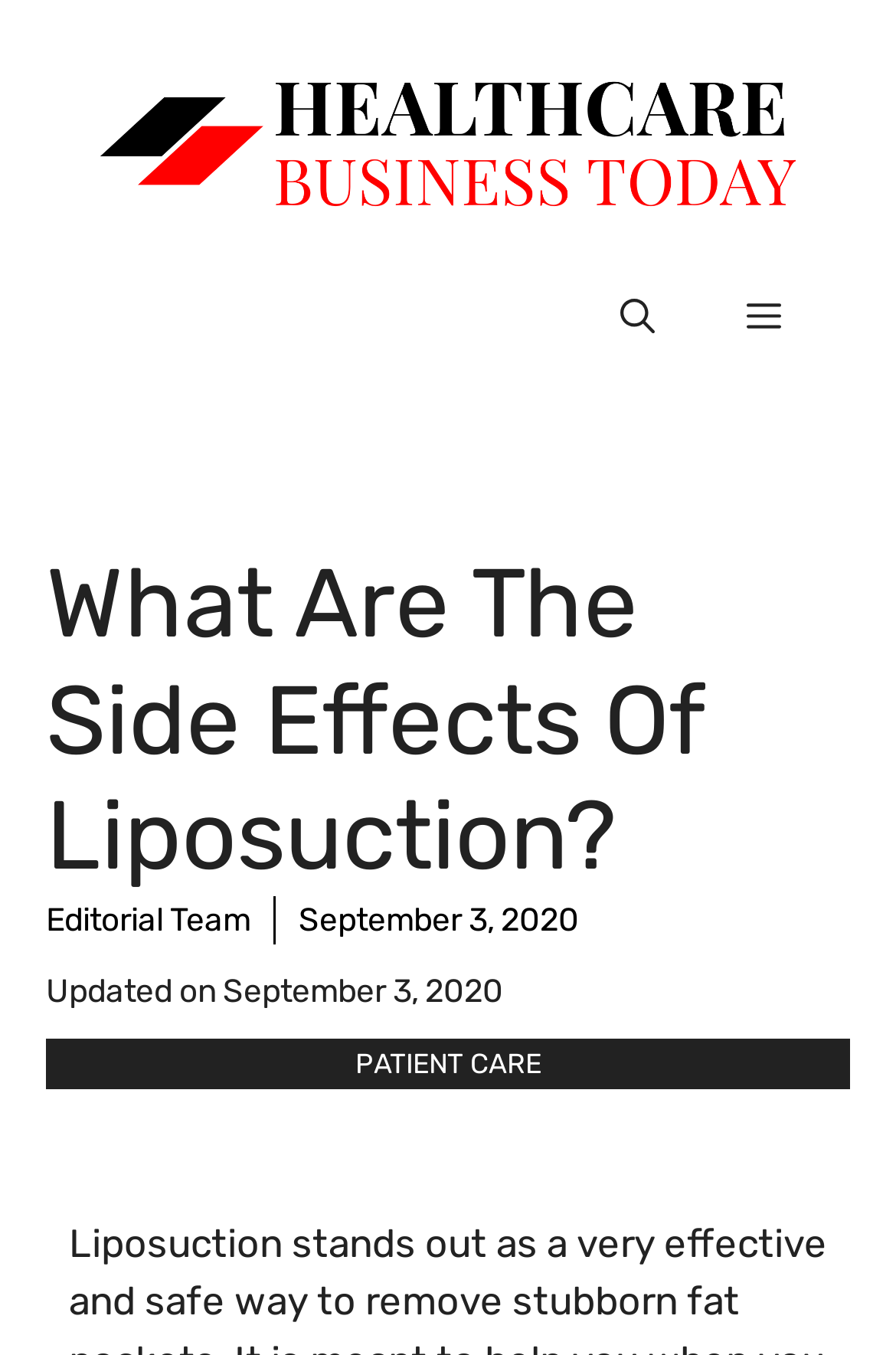What is the category of the article?
Based on the screenshot, provide a one-word or short-phrase response.

PATIENT CARE